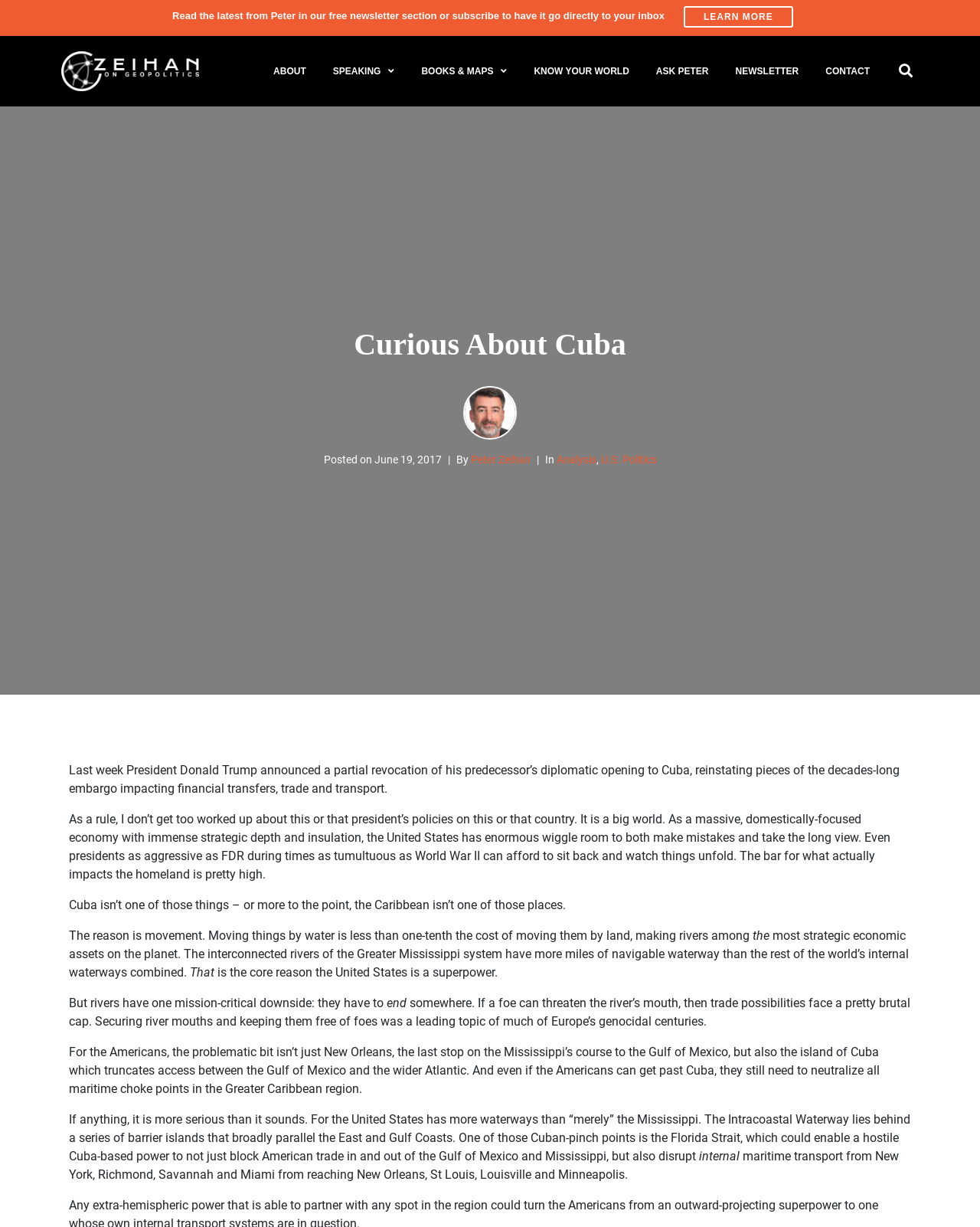Pinpoint the bounding box coordinates for the area that should be clicked to perform the following instruction: "Learn more about the newsletter".

[0.698, 0.005, 0.809, 0.022]